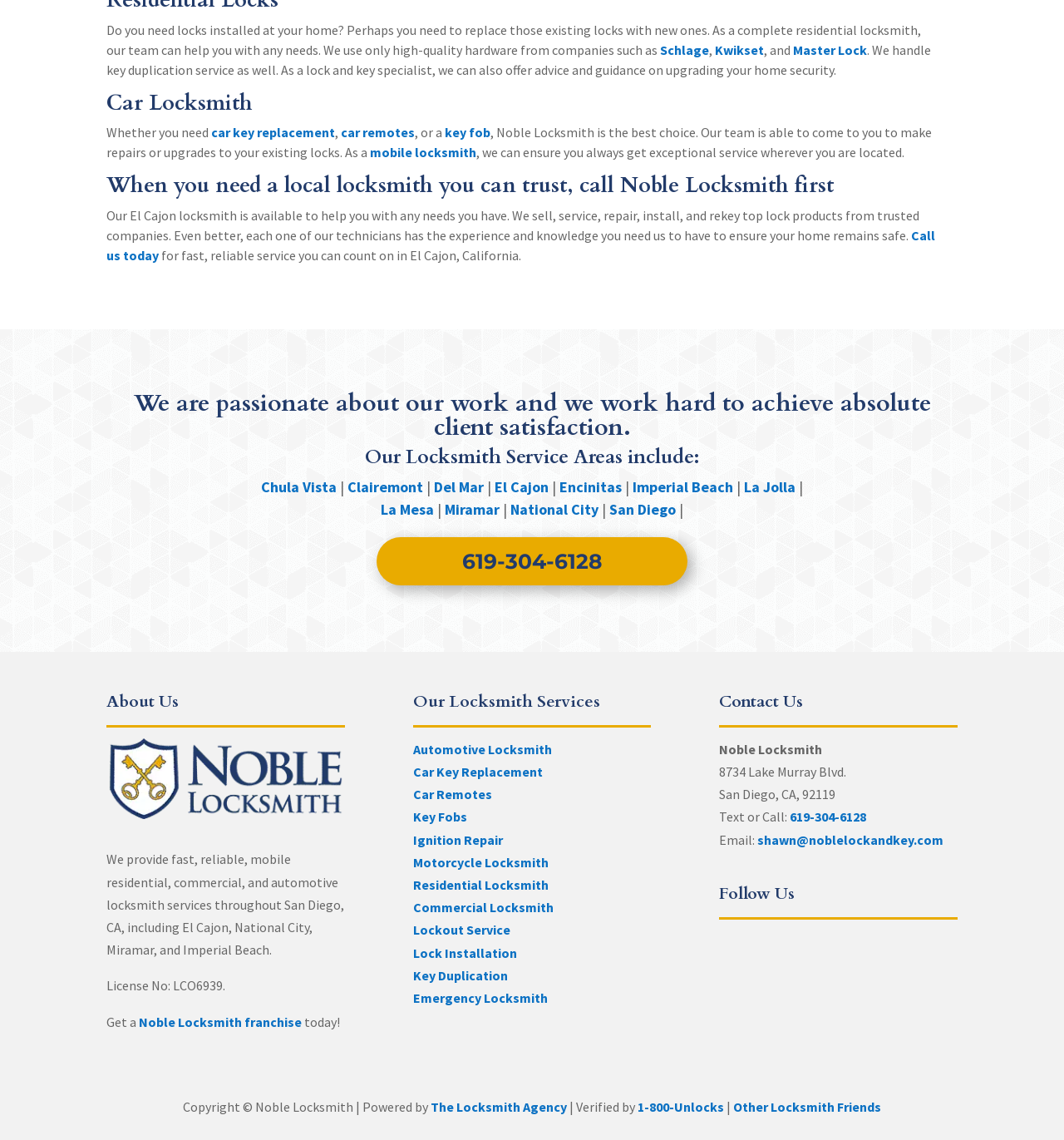Answer the following inquiry with a single word or phrase:
What is the phone number of Noble Locksmith?

619-304-6128